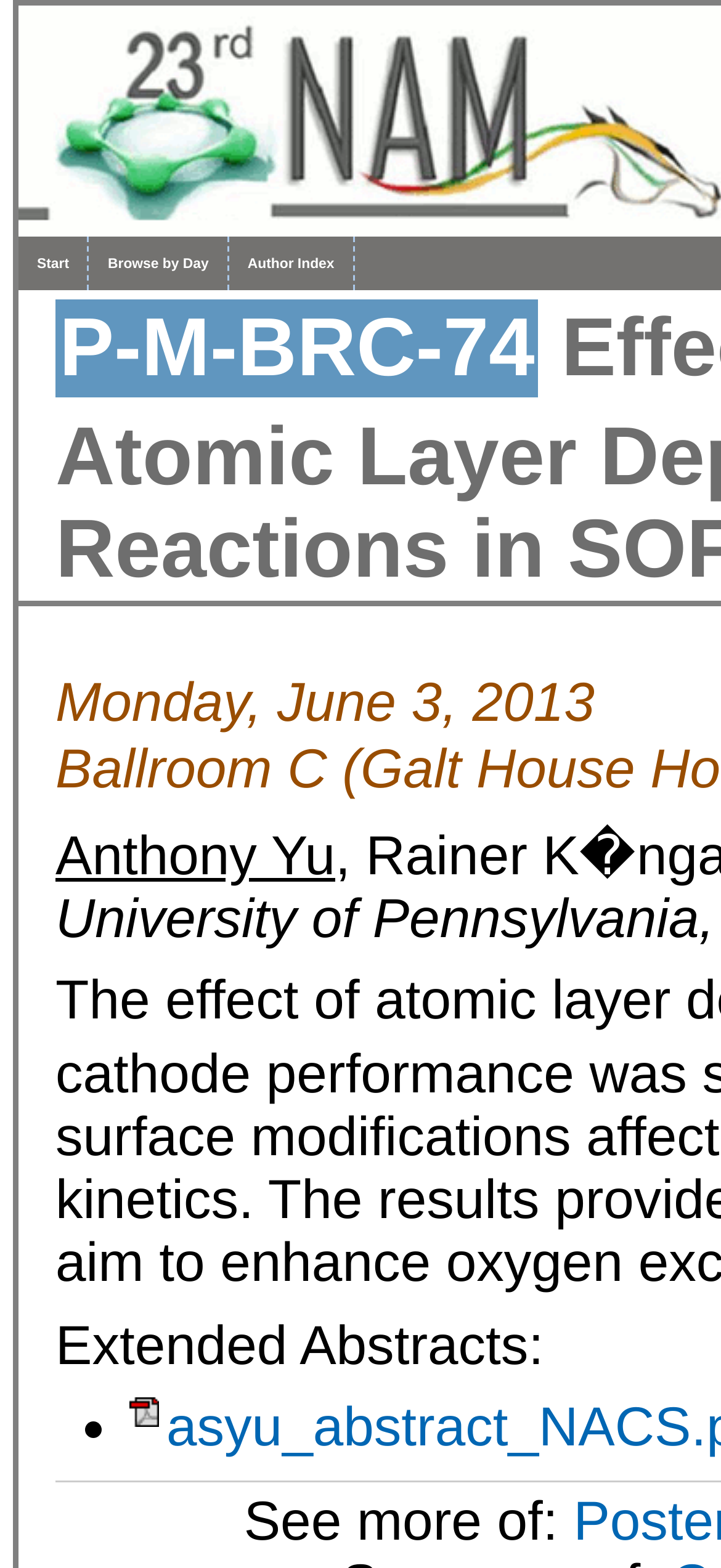Who is the author of the abstract?
By examining the image, provide a one-word or phrase answer.

Anthony Yu